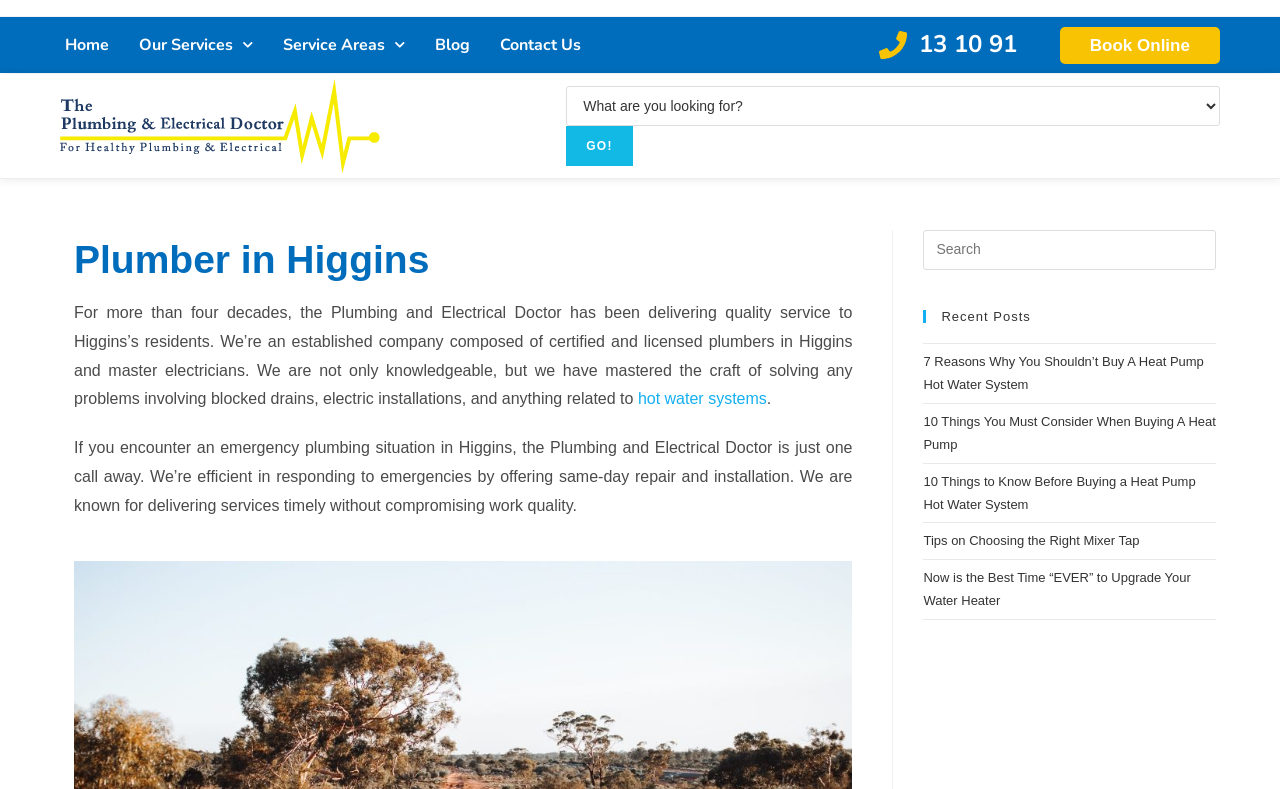Use a single word or phrase to answer the question:
Can you book a service online?

Yes